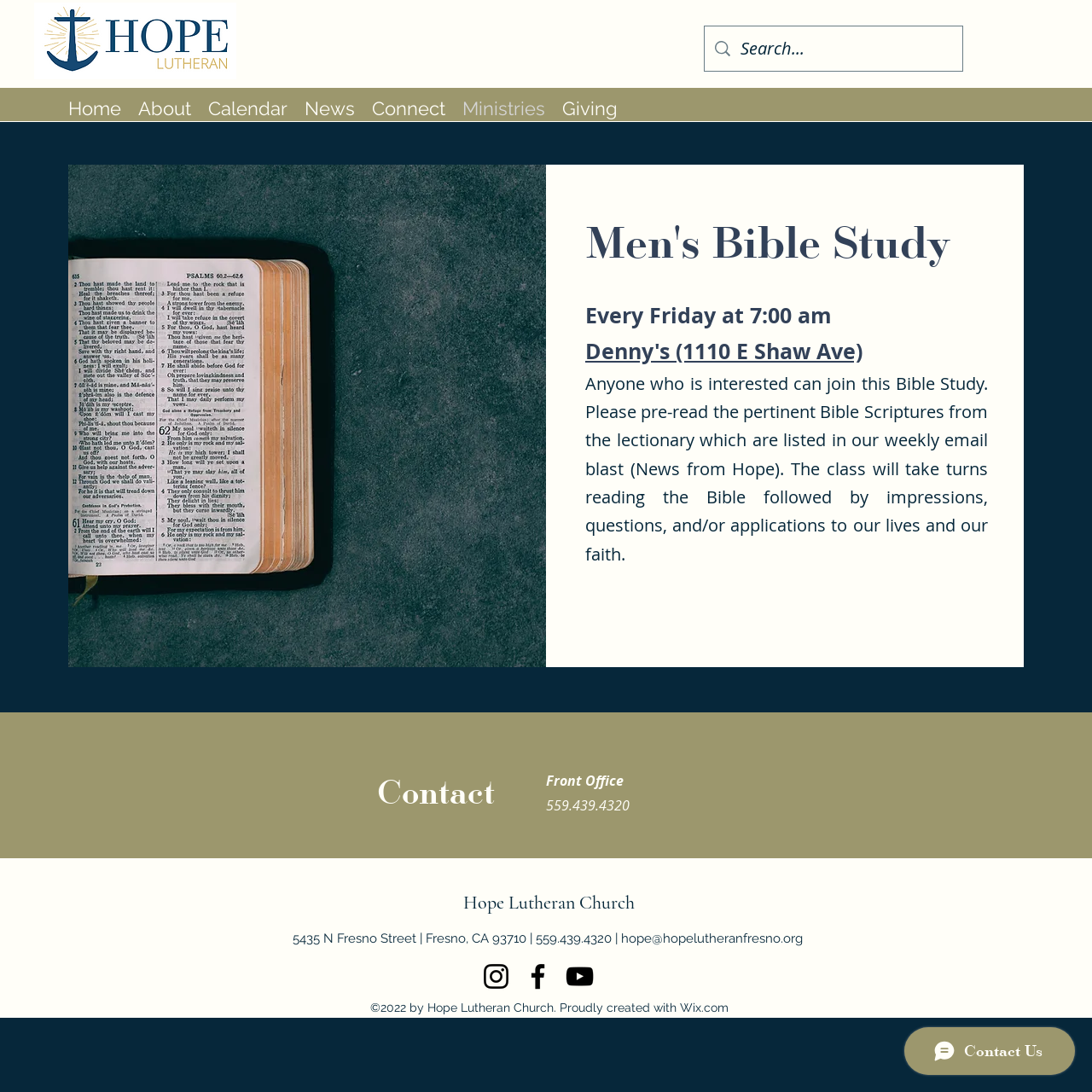Locate the bounding box of the user interface element based on this description: "Connect".

[0.333, 0.084, 0.416, 0.108]